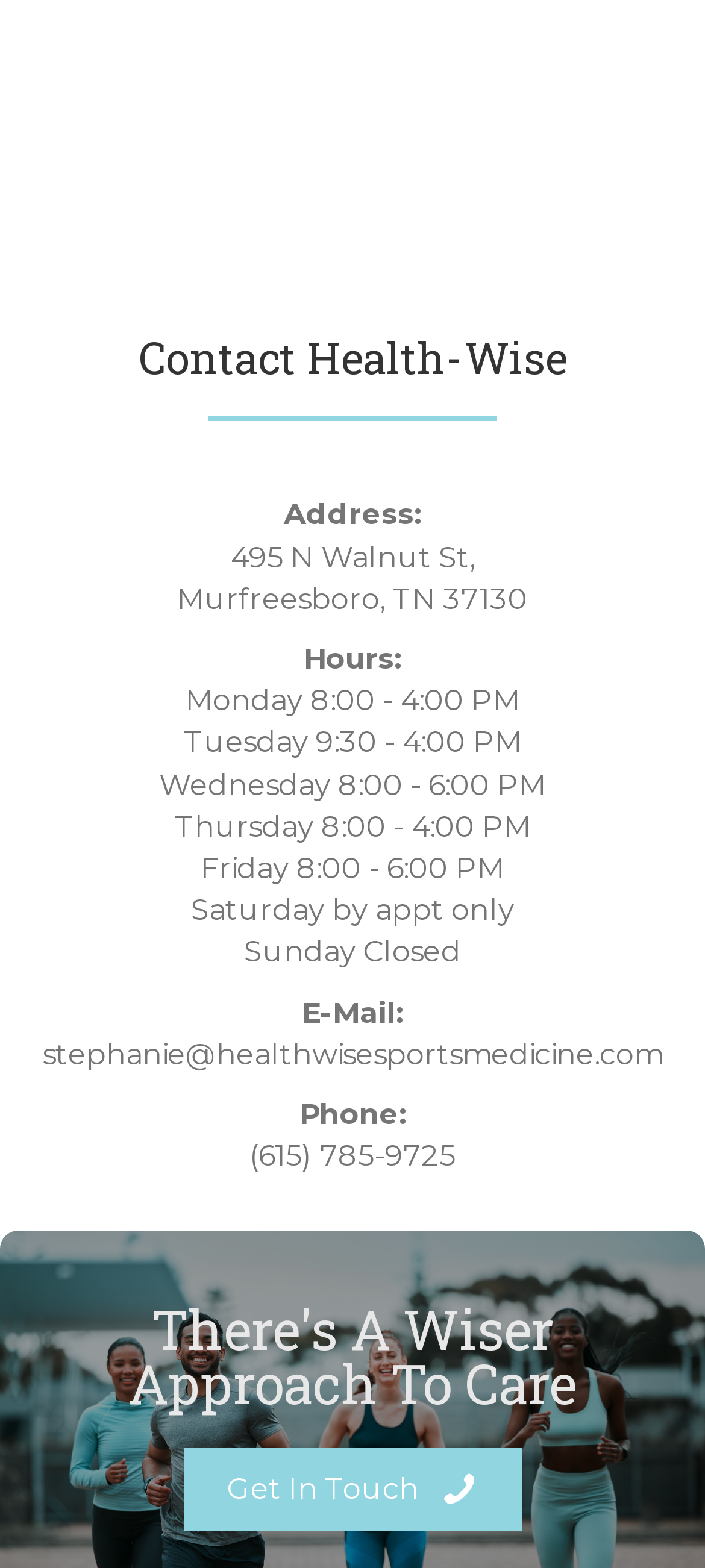From the element description Get In Touch, predict the bounding box coordinates of the UI element. The coordinates must be specified in the format (top-left x, top-left y, bottom-right x, bottom-right y) and should be within the 0 to 1 range.

[0.26, 0.923, 0.74, 0.976]